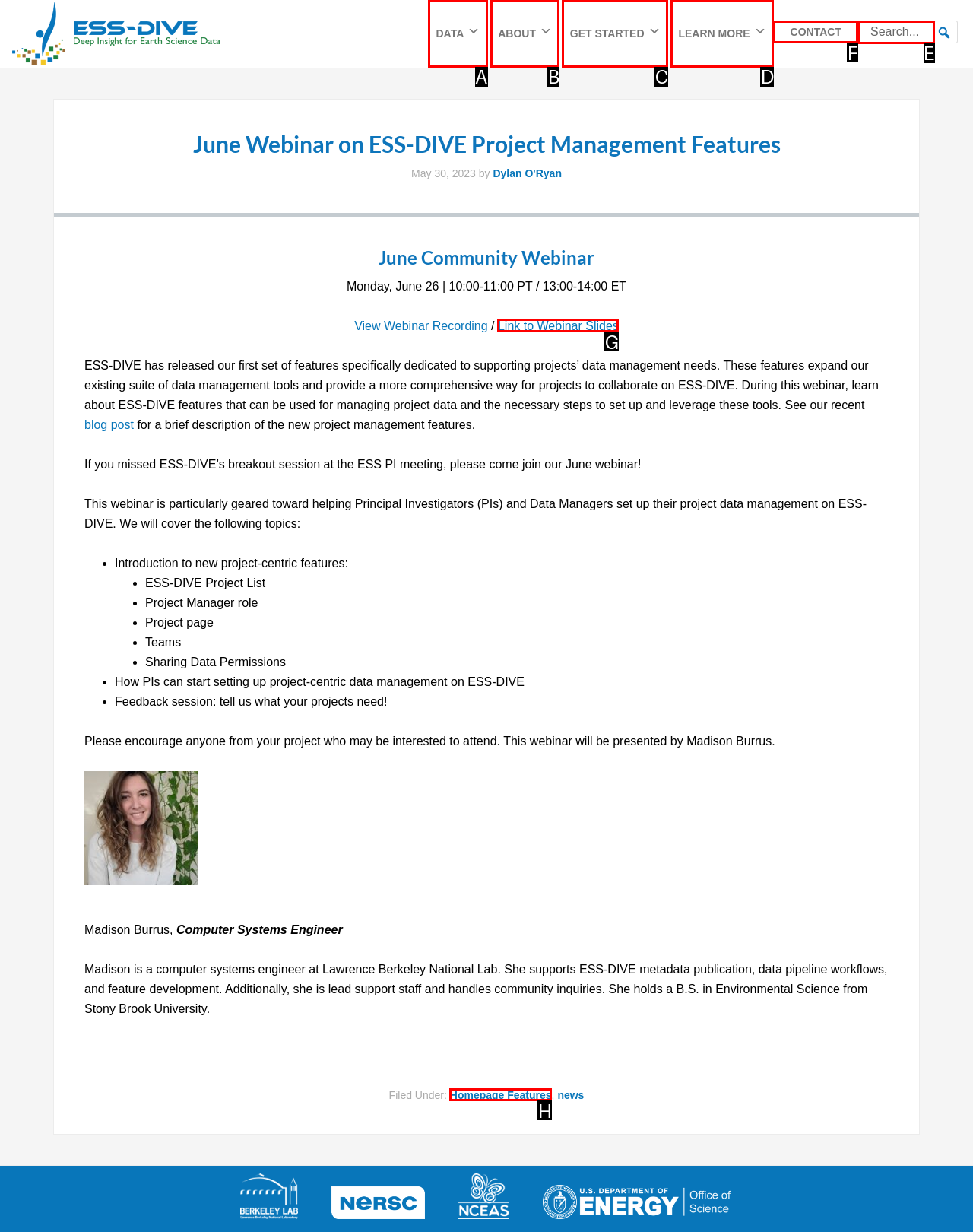Select the correct option from the given choices to perform this task: Click on the 'CONTACT' link. Provide the letter of that option.

F